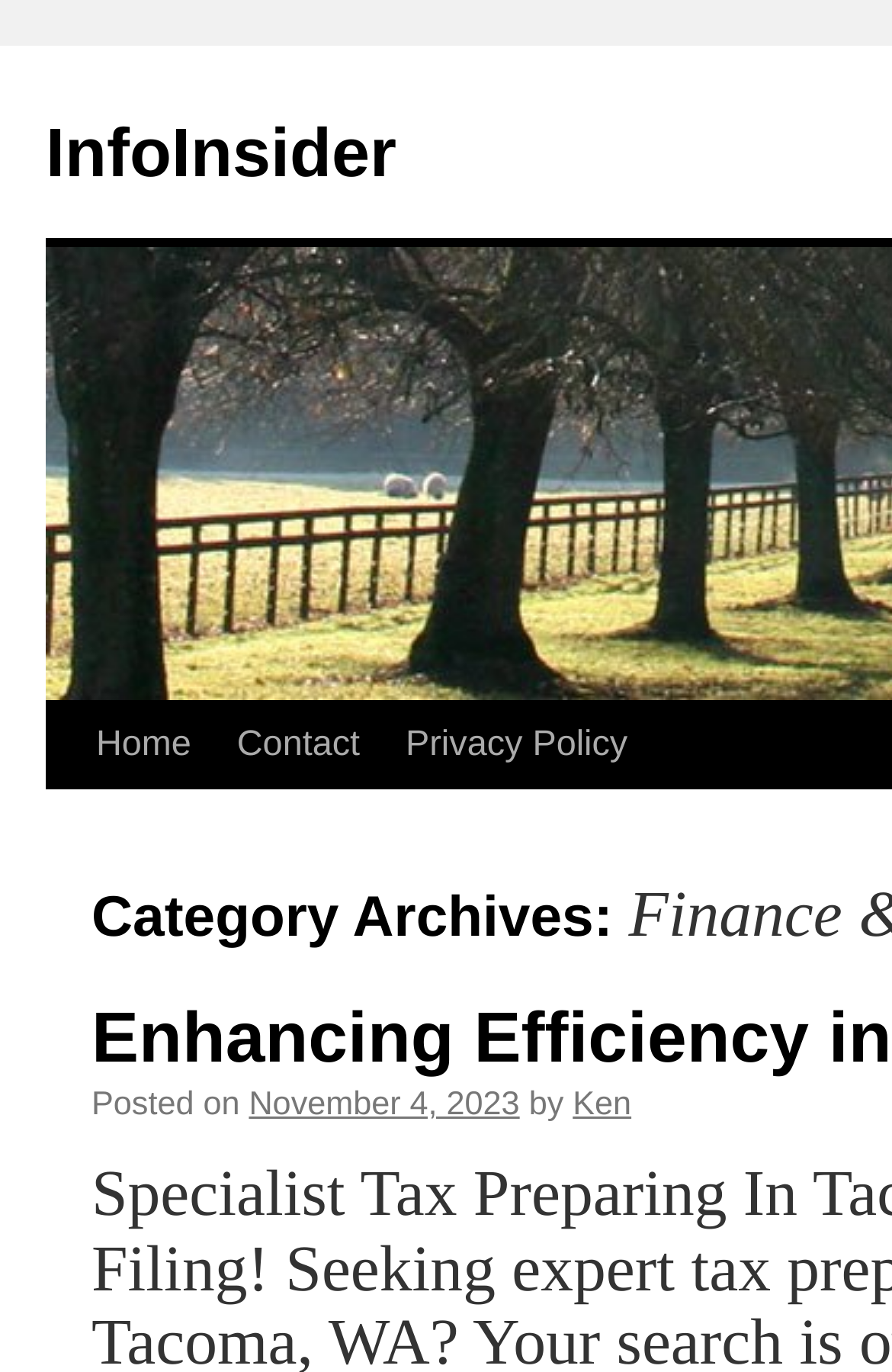Answer the question using only one word or a concise phrase: How many links are in the top navigation bar?

3